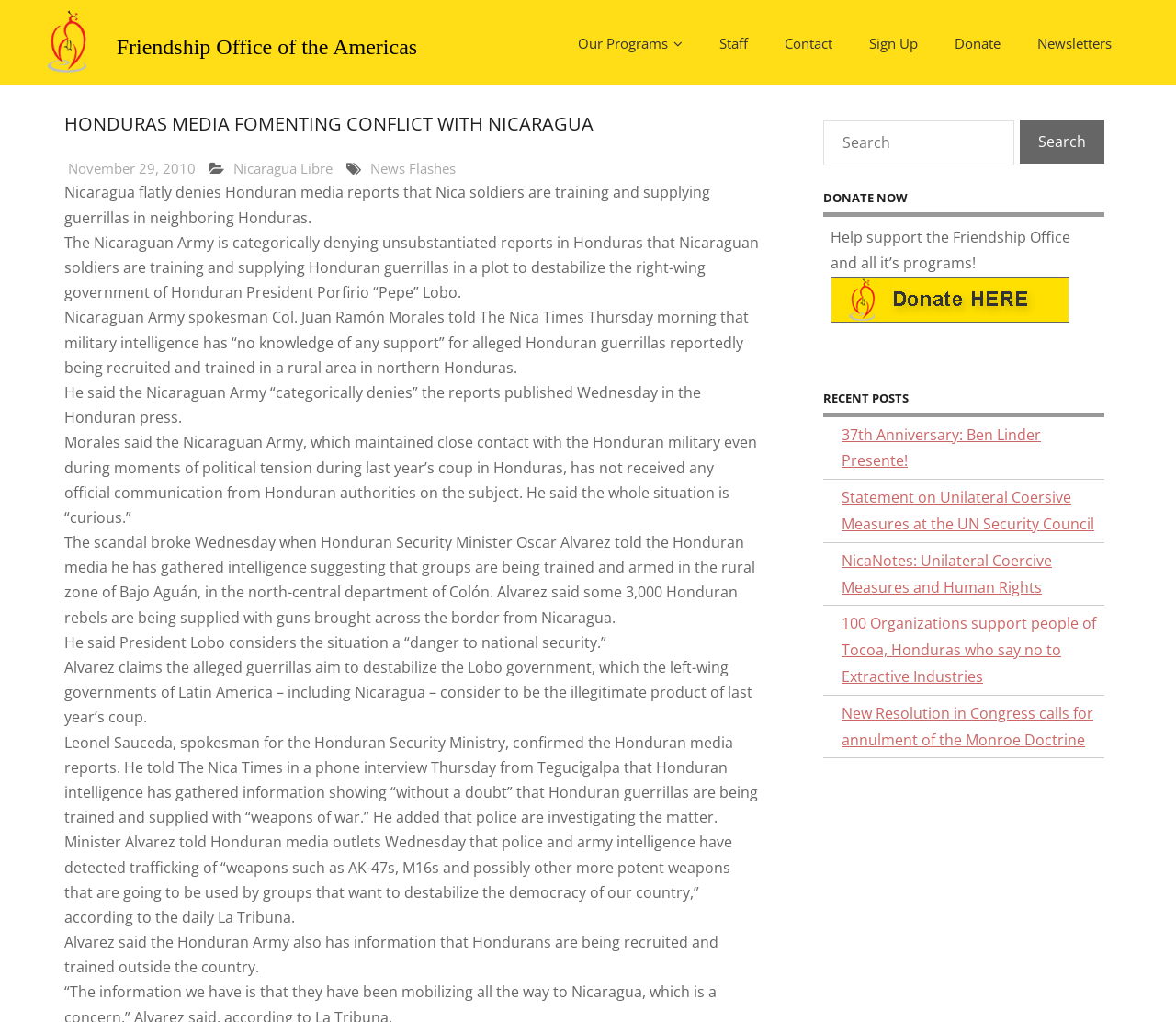Please locate the bounding box coordinates of the region I need to click to follow this instruction: "Search for something".

[0.7, 0.118, 0.939, 0.162]